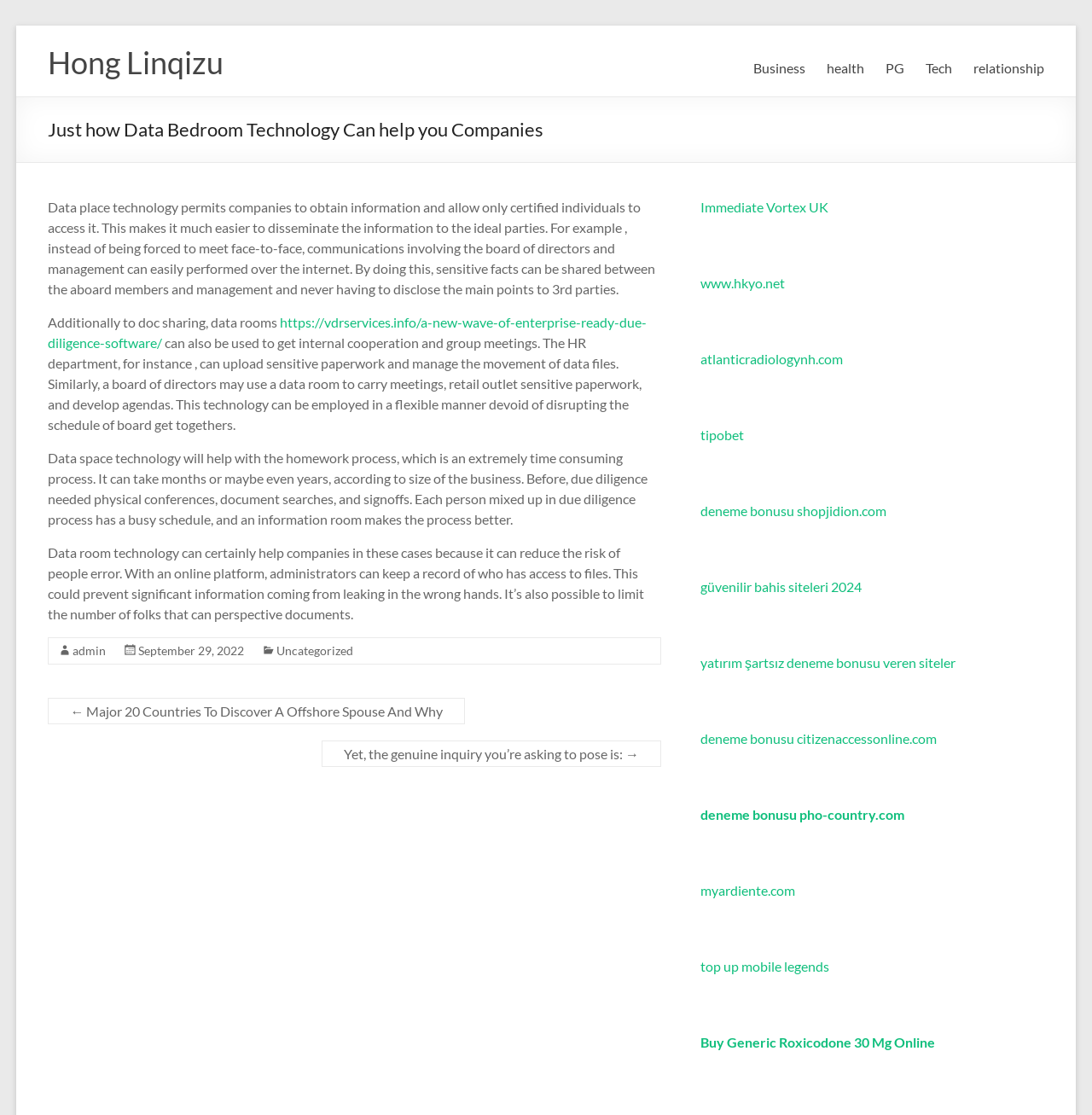Give a detailed account of the webpage, highlighting key information.

This webpage is about how data room technology can help companies, specifically highlighting its benefits in document sharing, internal cooperation, and the due diligence process. 

At the top of the page, there is a heading with the title "Hong Linqizu" and a link to skip to the content. Below this, there are several links to different categories, including "Business", "Health", "PG", "Tech", and "Relationship". 

The main content of the page is an article that explains how data room technology can facilitate the sharing of information and allow only authorized individuals to access it. This technology enables companies to disseminate information to the right parties more easily, and it can also be used for internal cooperation and group meetings. 

The article is divided into several paragraphs, with links to external sources and references throughout. At the bottom of the page, there is a footer section with links to administrative pages, a timestamp, and categories. 

On the right side of the page, there are several complementary links to external websites, including "Immediate Vortex UK", "www.hkyo.net", and "atlanticradiologynh.com", among others. These links are grouped together in a section that takes up about half of the page's width.